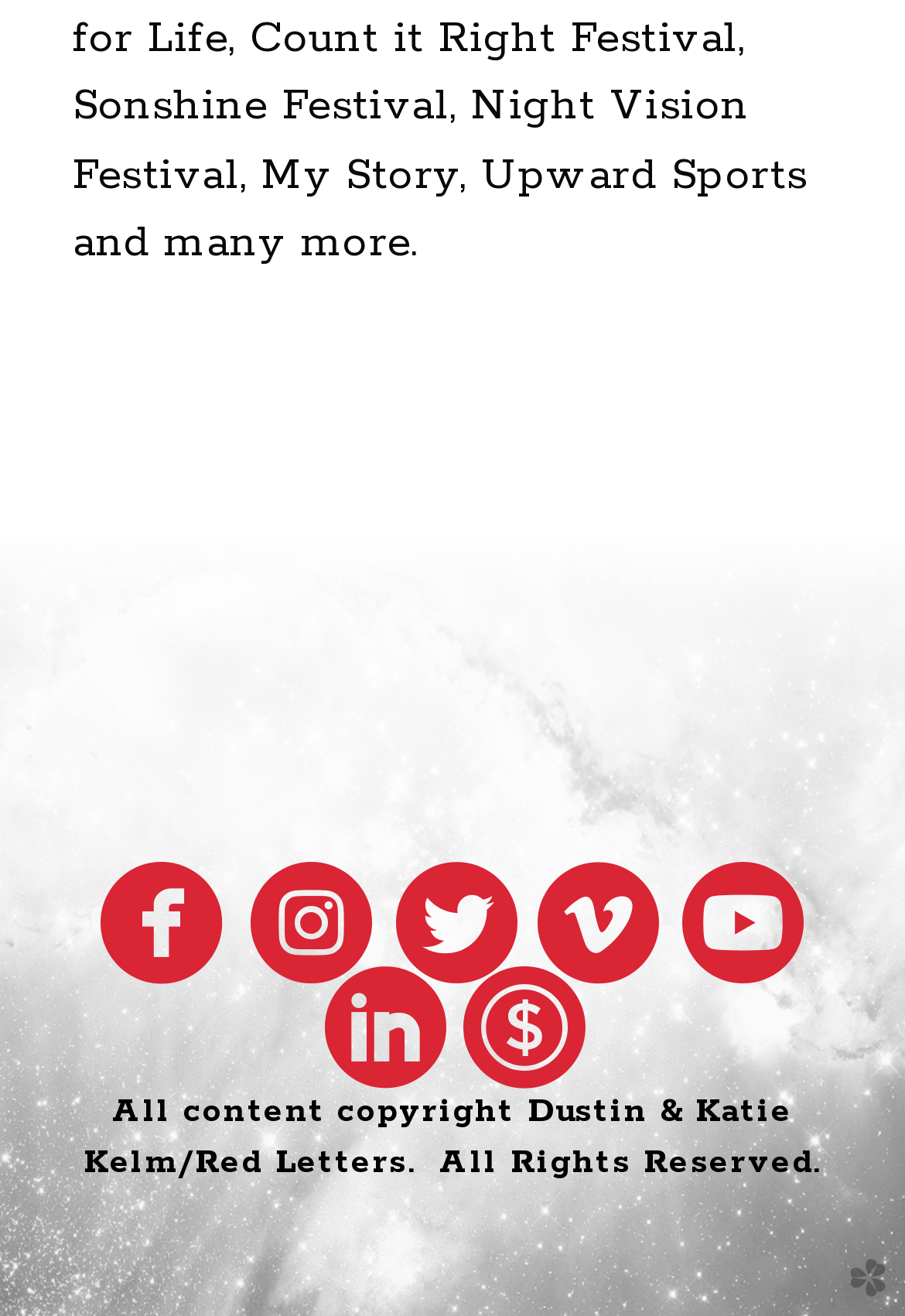Identify the bounding box coordinates for the element that needs to be clicked to fulfill this instruction: "visit Twitter page". Provide the coordinates in the format of four float numbers between 0 and 1: [left, top, right, bottom].

[0.437, 0.674, 0.576, 0.737]